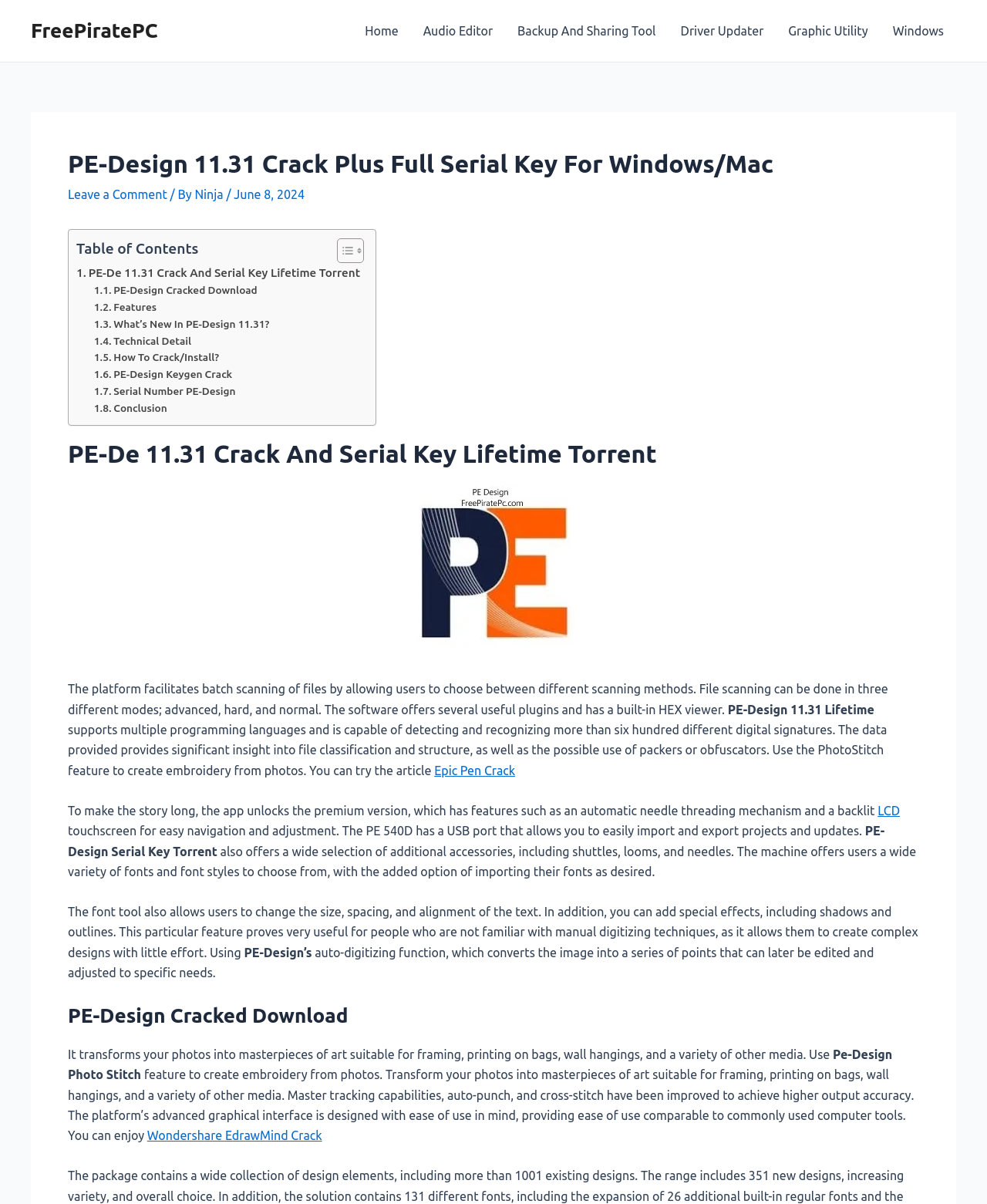Please give a succinct answer to the question in one word or phrase:
How many different scanning modes are available in PE-Design?

Three